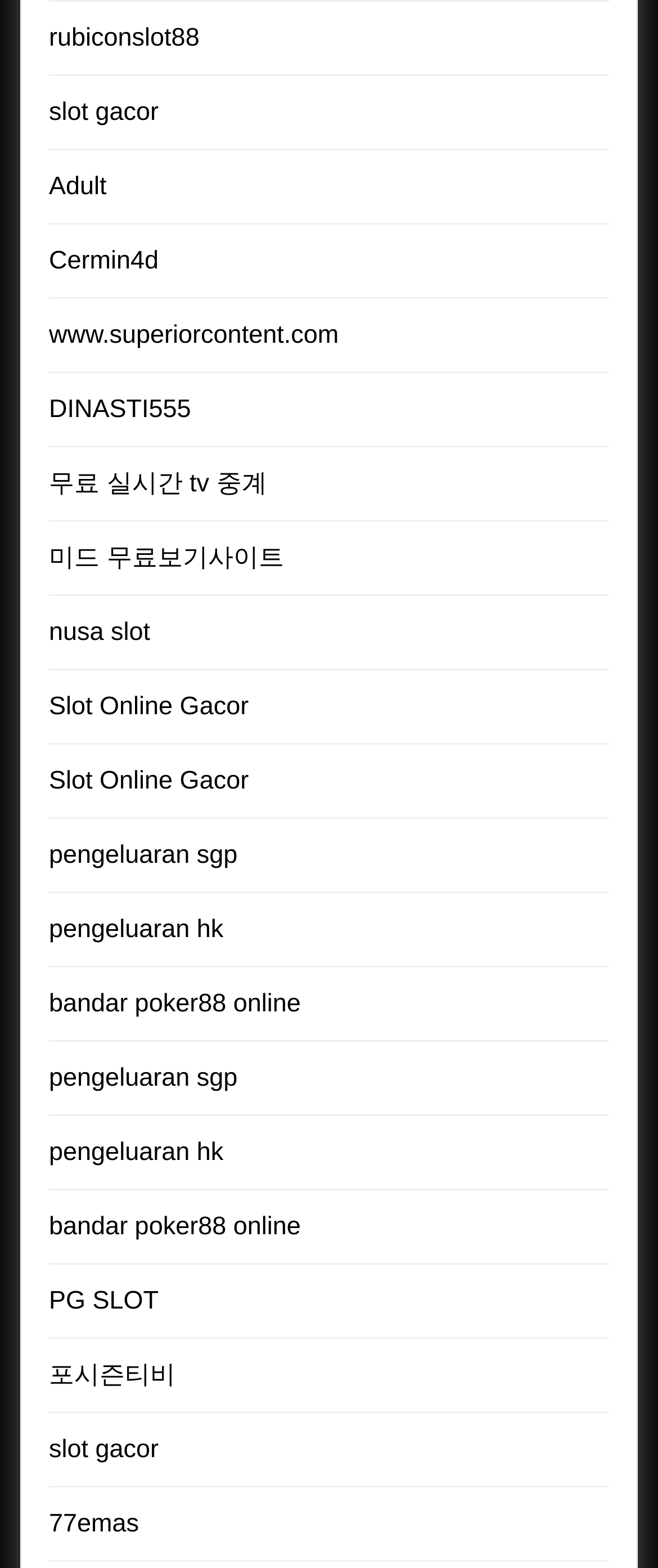Please specify the bounding box coordinates in the format (top-left x, top-left y, bottom-right x, bottom-right y), with values ranging from 0 to 1. Identify the bounding box for the UI component described as follows: A WordPress Commenter

None